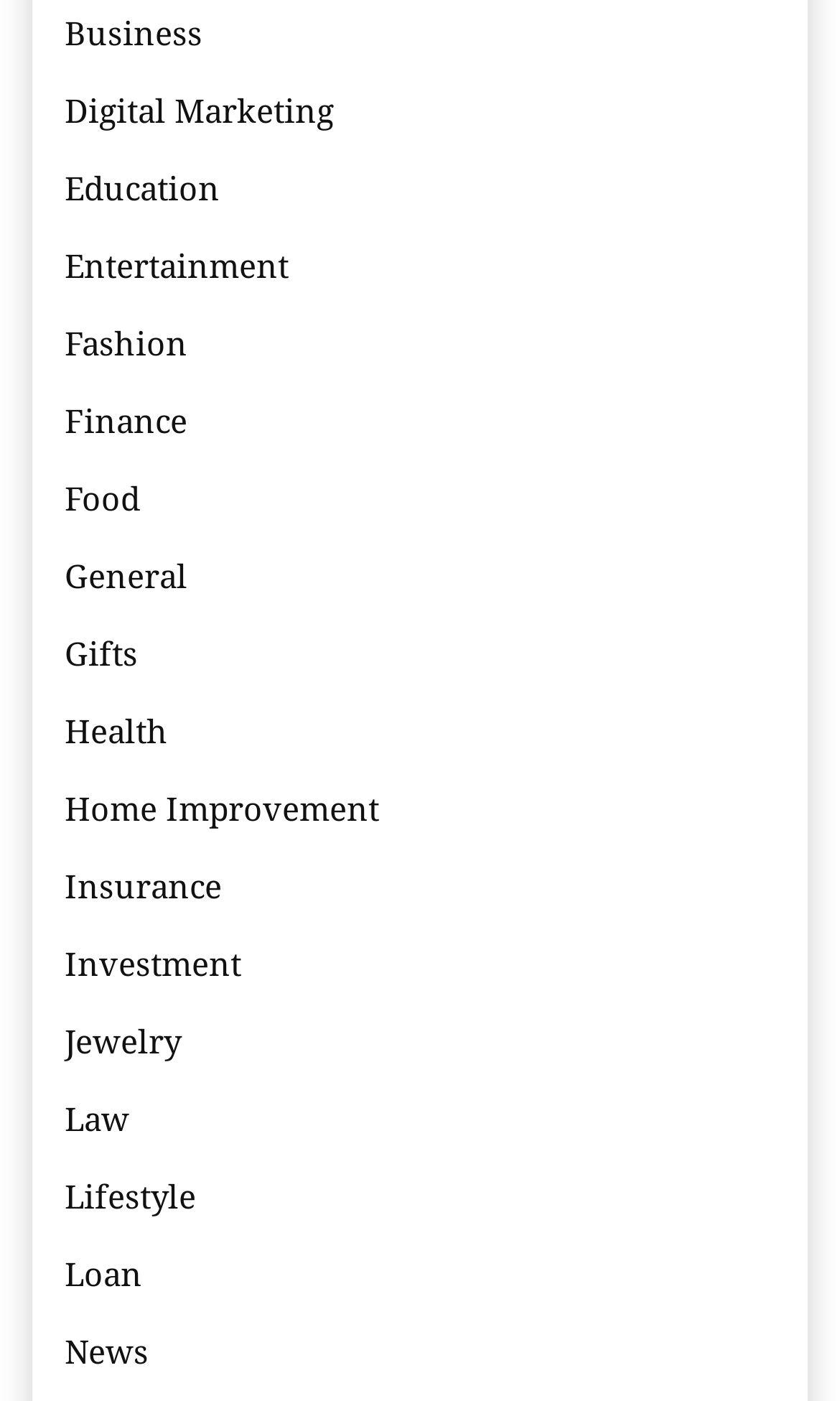What is the category located above 'Entertainment'?
Please give a detailed and elaborate explanation in response to the question.

By examining the bounding box coordinates, I found that 'Education' has a y1 value of 0.115, which is smaller than 'Entertainment's y1 value of 0.17. This indicates that 'Education' is located above 'Entertainment' on the webpage.